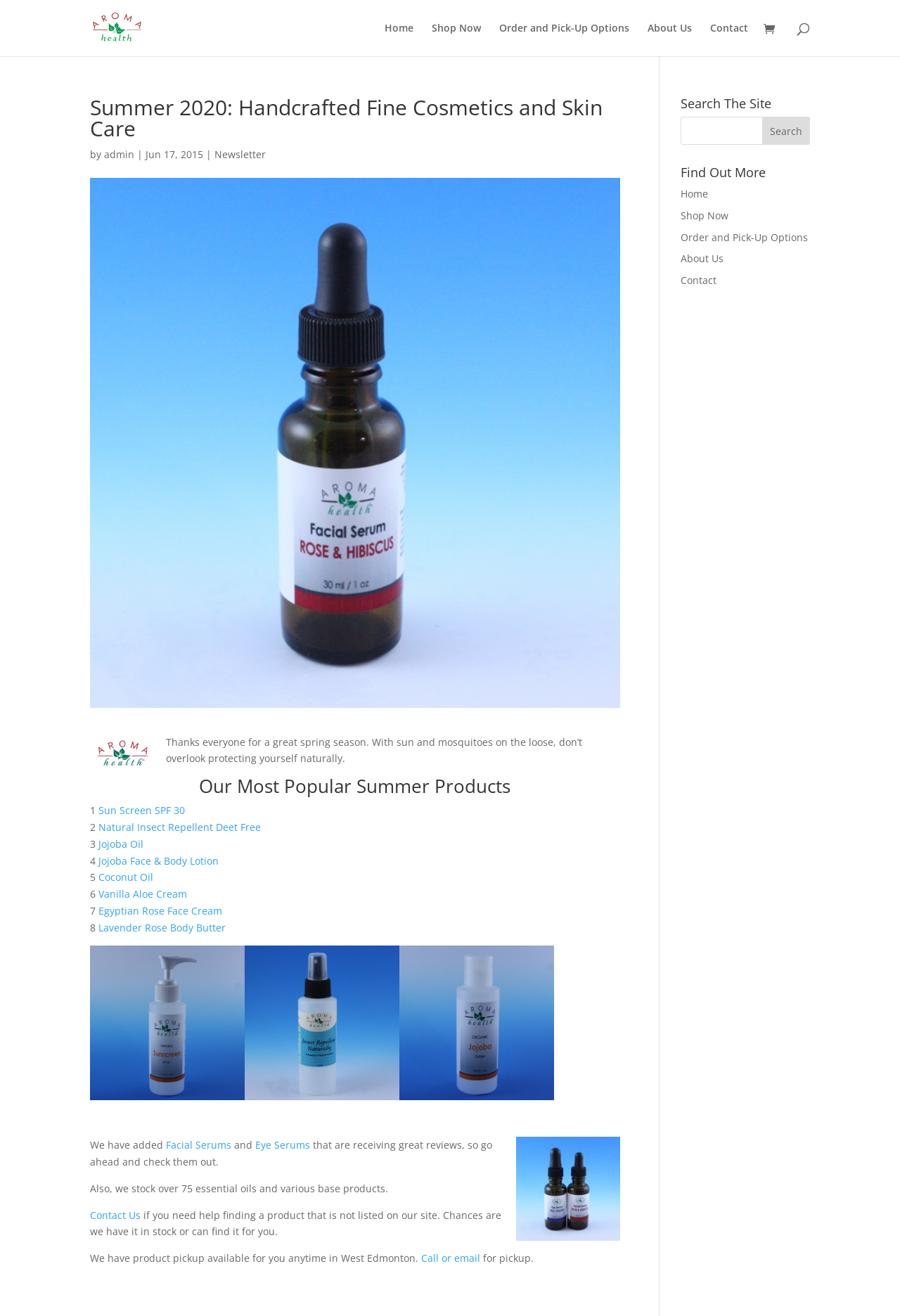What is the headline of the webpage?

Summer 2020: Handcrafted Fine Cosmetics and Skin Care